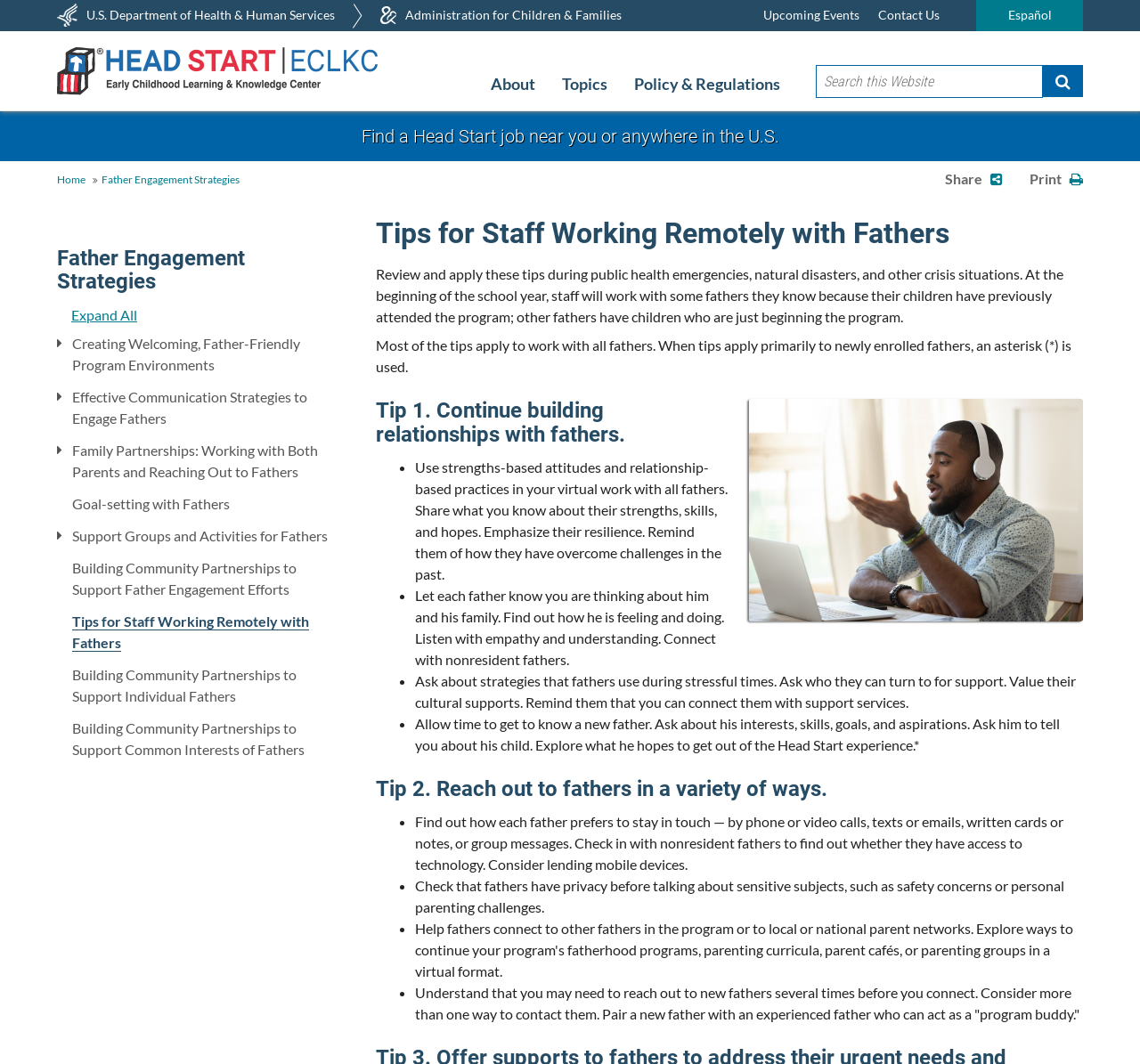Construct a comprehensive description capturing every detail on the webpage.

This webpage is dedicated to providing tips for family services staff, fatherhood coordinators, and other direct service professionals who work with Head Start and Early Head Start fathers, whether in person or virtually. 

At the top of the page, there are several links, including "Skip to main content", "U.S. Department of Health & Human Services", "Administration for Children & Families", "Upcoming Events", and "Contact Us". There is also a search bar and a button to search the website. 

Below these links, there is a navigation menu with links to "About", "Topics", "Policy & Regulations", and "Find a Head Start job near you or anywhere in the U.S.". 

On the left side of the page, there is a breadcrumb navigation menu with links to "Return to Home" and "Return to Father Engagement Strategies". 

The main content of the page is divided into sections, each with a heading and a list of tips. The first section is "Tips for Staff Working Remotely with Fathers", which provides tips for building relationships with fathers, such as using strengths-based attitudes, sharing what you know about their strengths, and emphasizing their resilience. 

There is an image of a male using a laptop and wearing headphones on a video chat, accompanied by a heading "Tip 1. Continue building relationships with fathers". 

The page then lists several tips, each marked with a bullet point, such as using empathy and understanding when communicating with fathers, asking about their strategies during stressful times, and valuing their cultural supports. 

The next section is "Tip 2. Reach out to fathers in a variety of ways", which provides tips on how to reach out to fathers, such as finding out their preferred method of communication, checking in with nonresident fathers, and considering lending mobile devices. 

The page also includes links to other related topics, such as "Father Engagement Strategies", "Creating Welcoming, Father-Friendly Program Environments", and "Building Community Partnerships to Support Father Engagement Efforts".